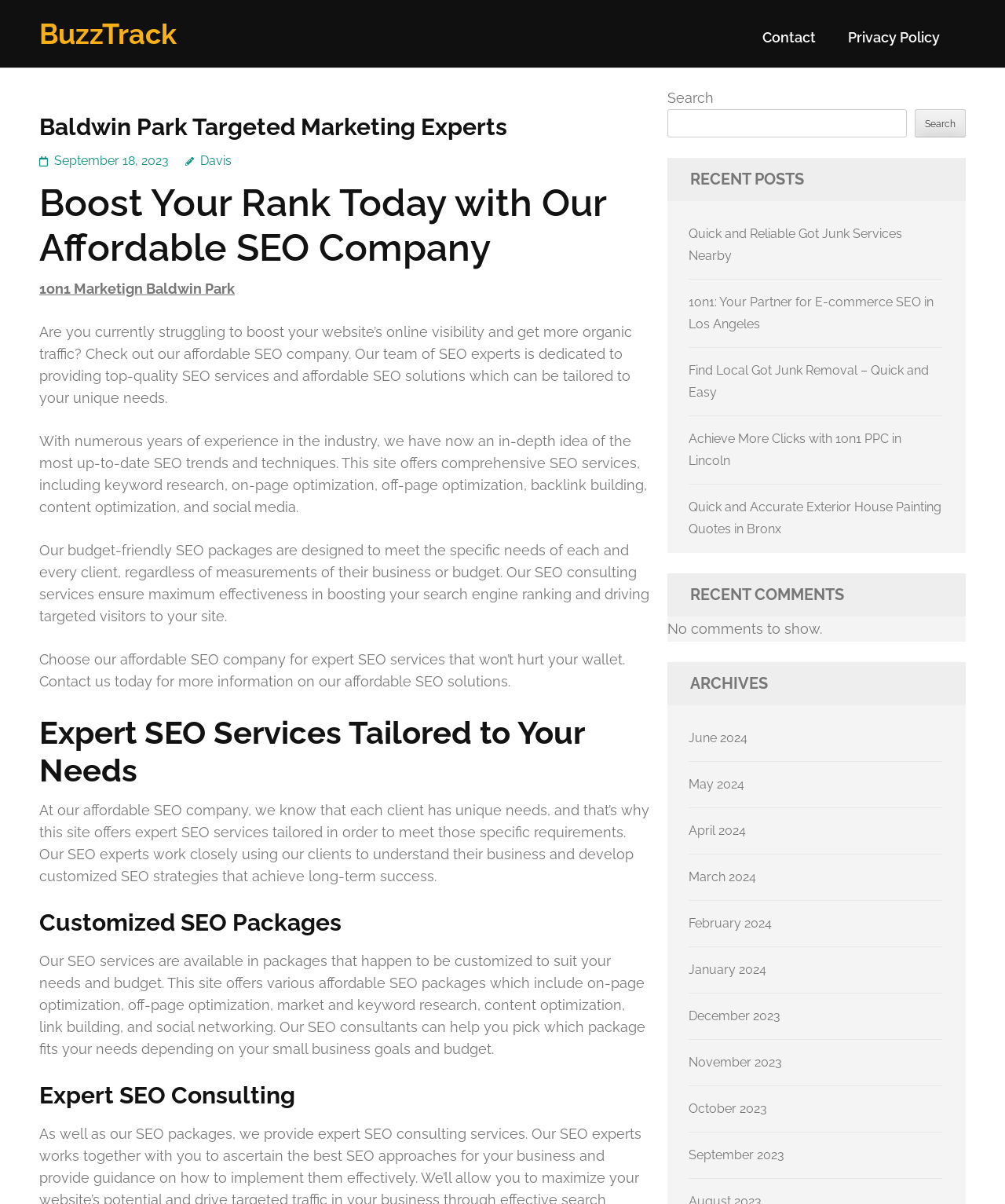Can you determine the bounding box coordinates of the area that needs to be clicked to fulfill the following instruction: "View archives for September 2023"?

[0.685, 0.953, 0.78, 0.966]